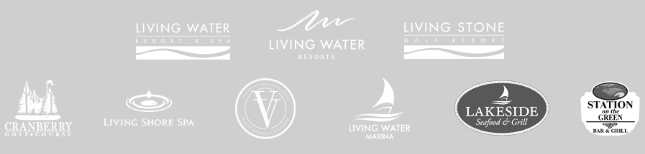What type of activities are offered to guests?
Give a single word or phrase answer based on the content of the image.

Leisure, dining, wellness, and outdoor fun